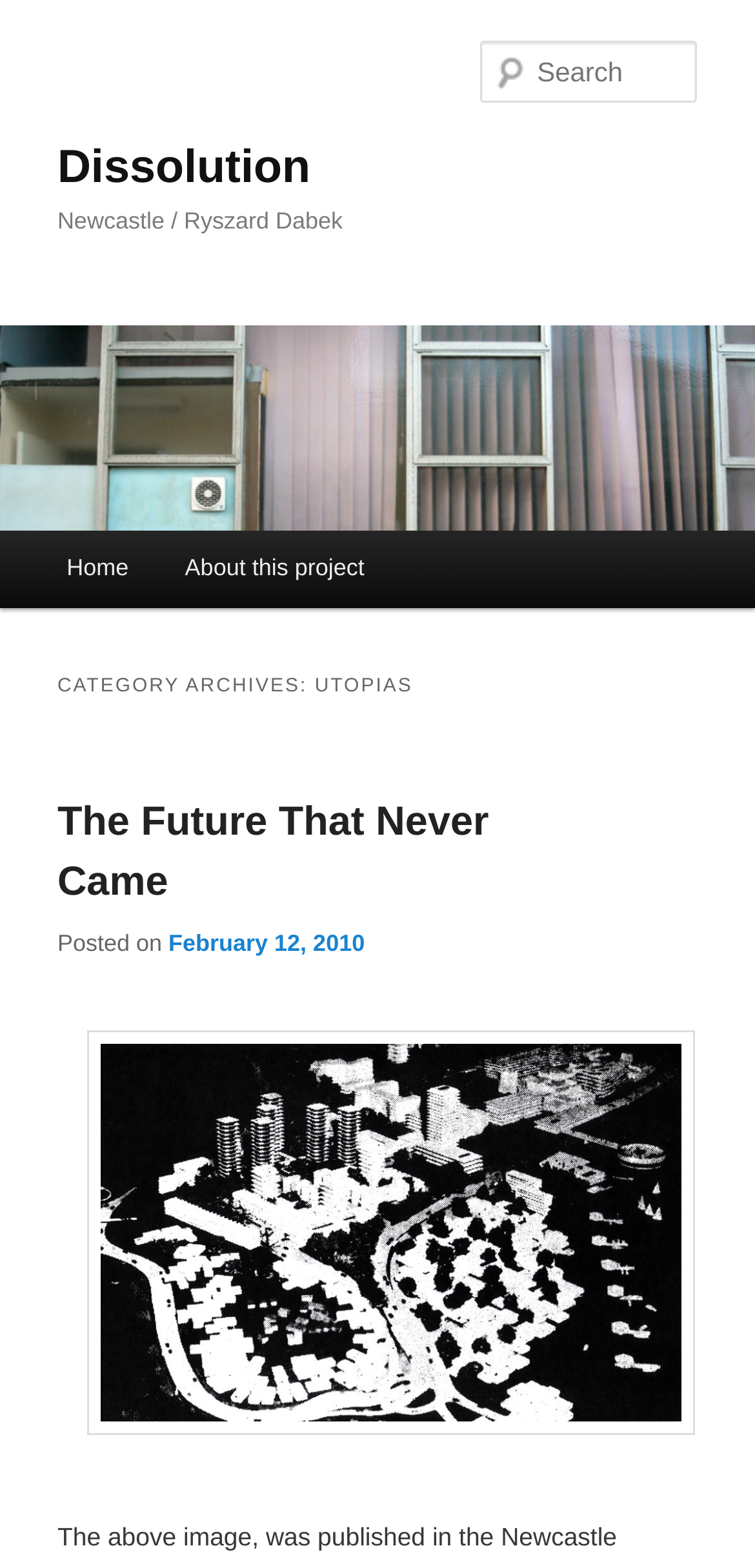How many images are there on the webpage?
Provide a concise answer using a single word or phrase based on the image.

2